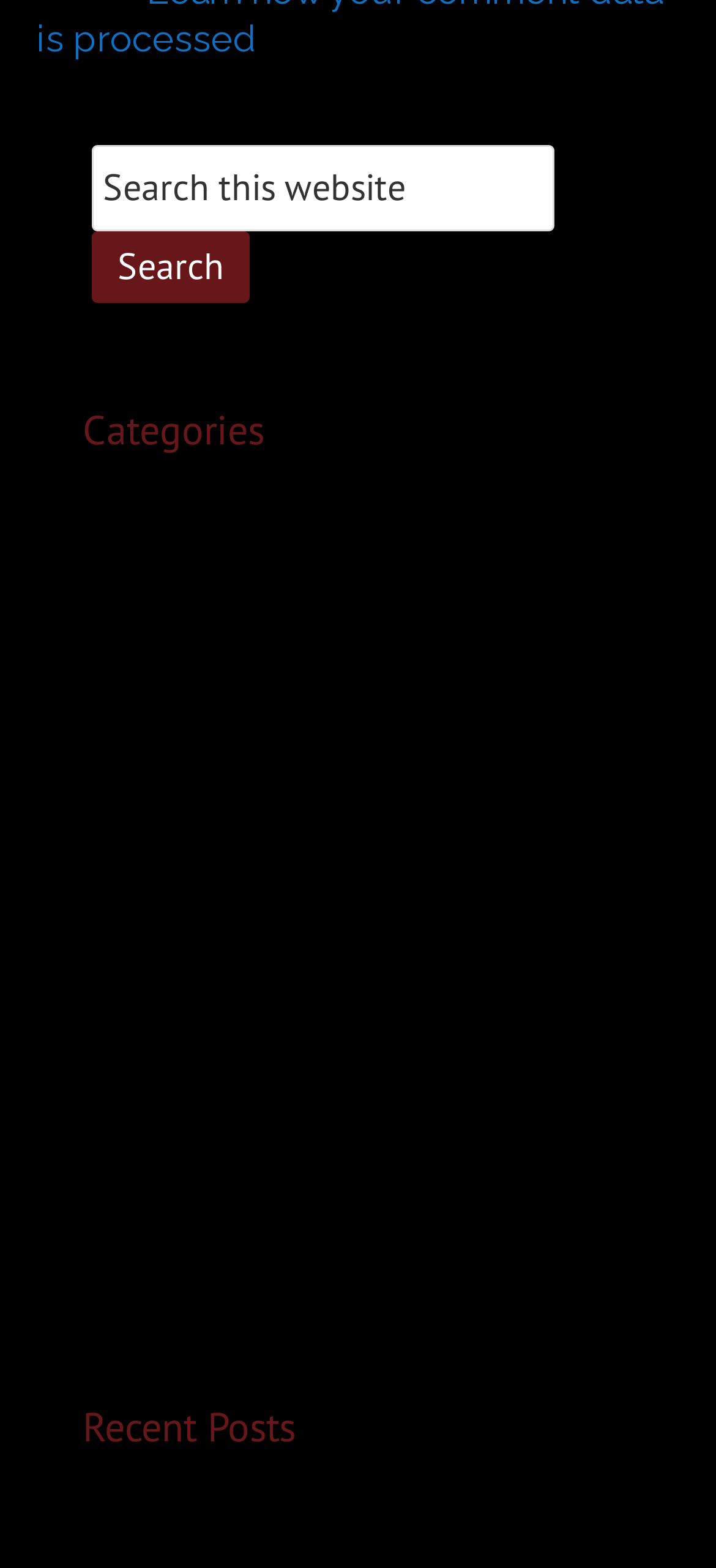Please reply with a single word or brief phrase to the question: 
How many links are under the 'Categories' heading?

12